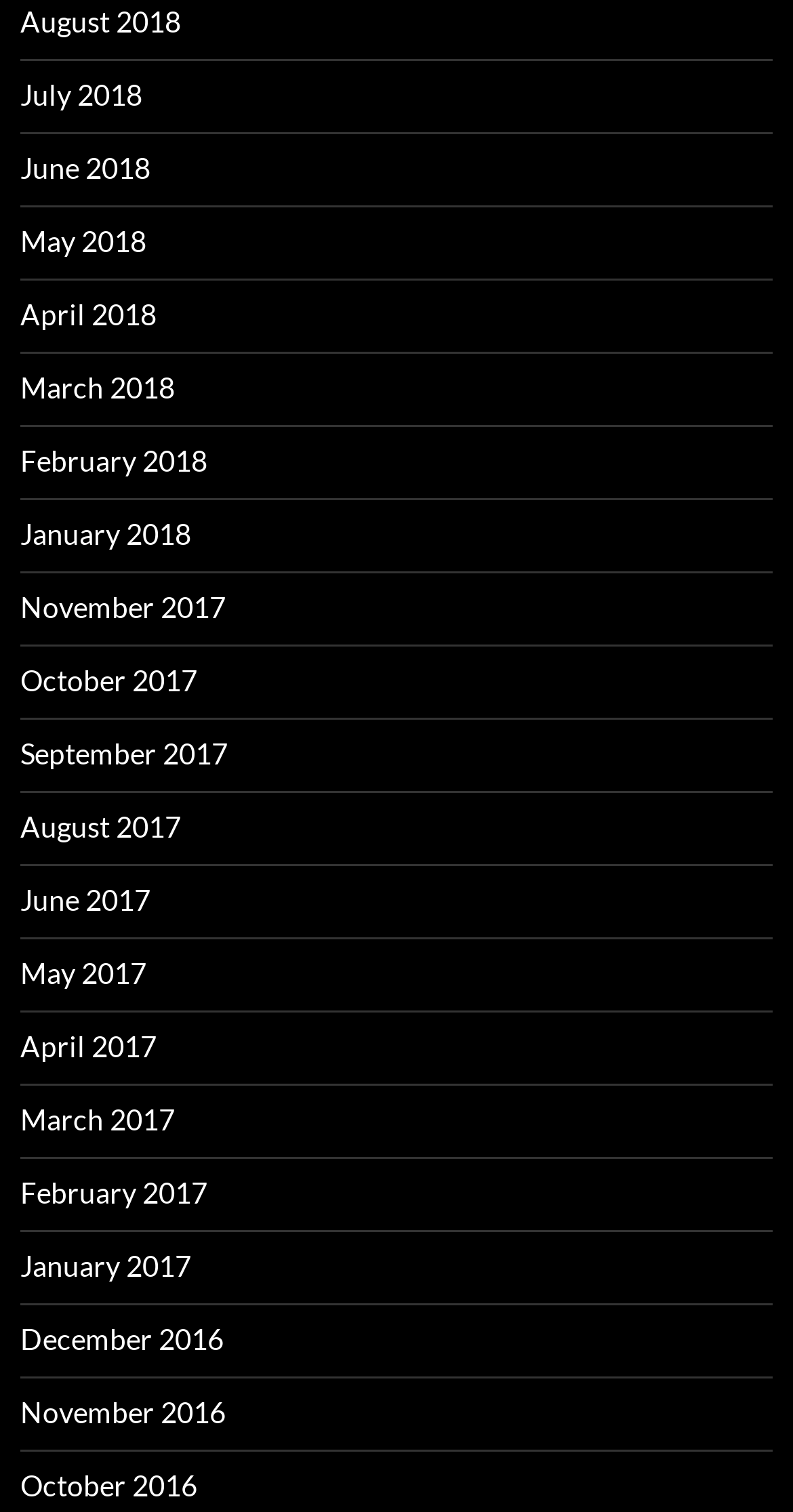Respond to the question below with a concise word or phrase:
How many months are listed in 2017?

5